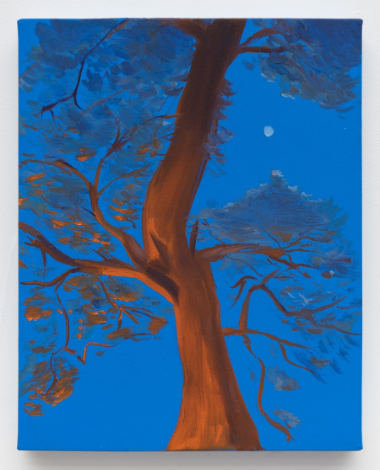What is depicted in the tree's leaves?
Respond with a short answer, either a single word or a phrase, based on the image.

A delicate crescent moon